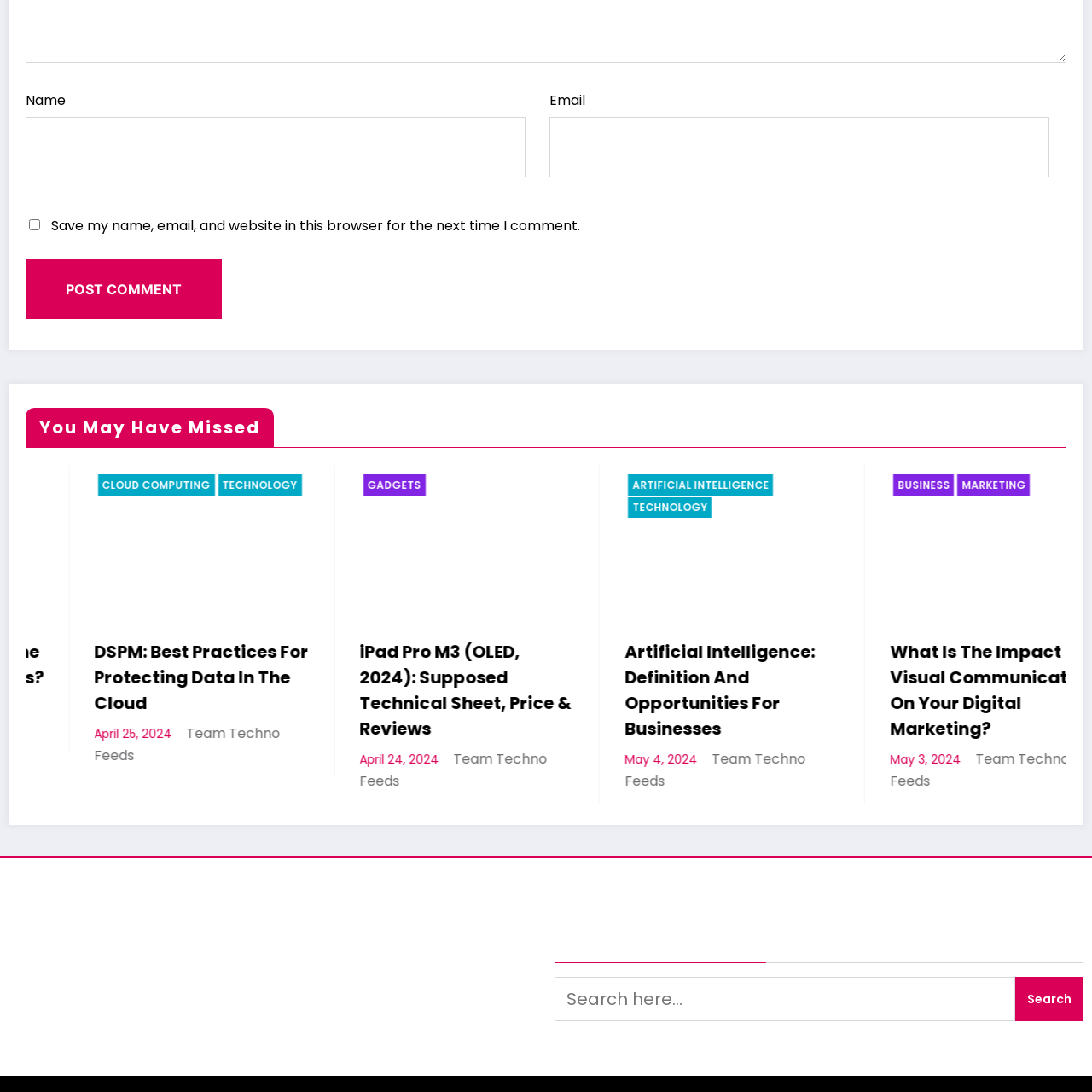What is the design style of the icon?
Examine the red-bounded area in the image carefully and respond to the question with as much detail as possible.

The caption describes the design of the icon as 'clean', which suggests that the icon has a simple, minimalistic, and uncluttered design that enhances its overall appeal and draws attention to the importance of digital marketing in today's business environment.